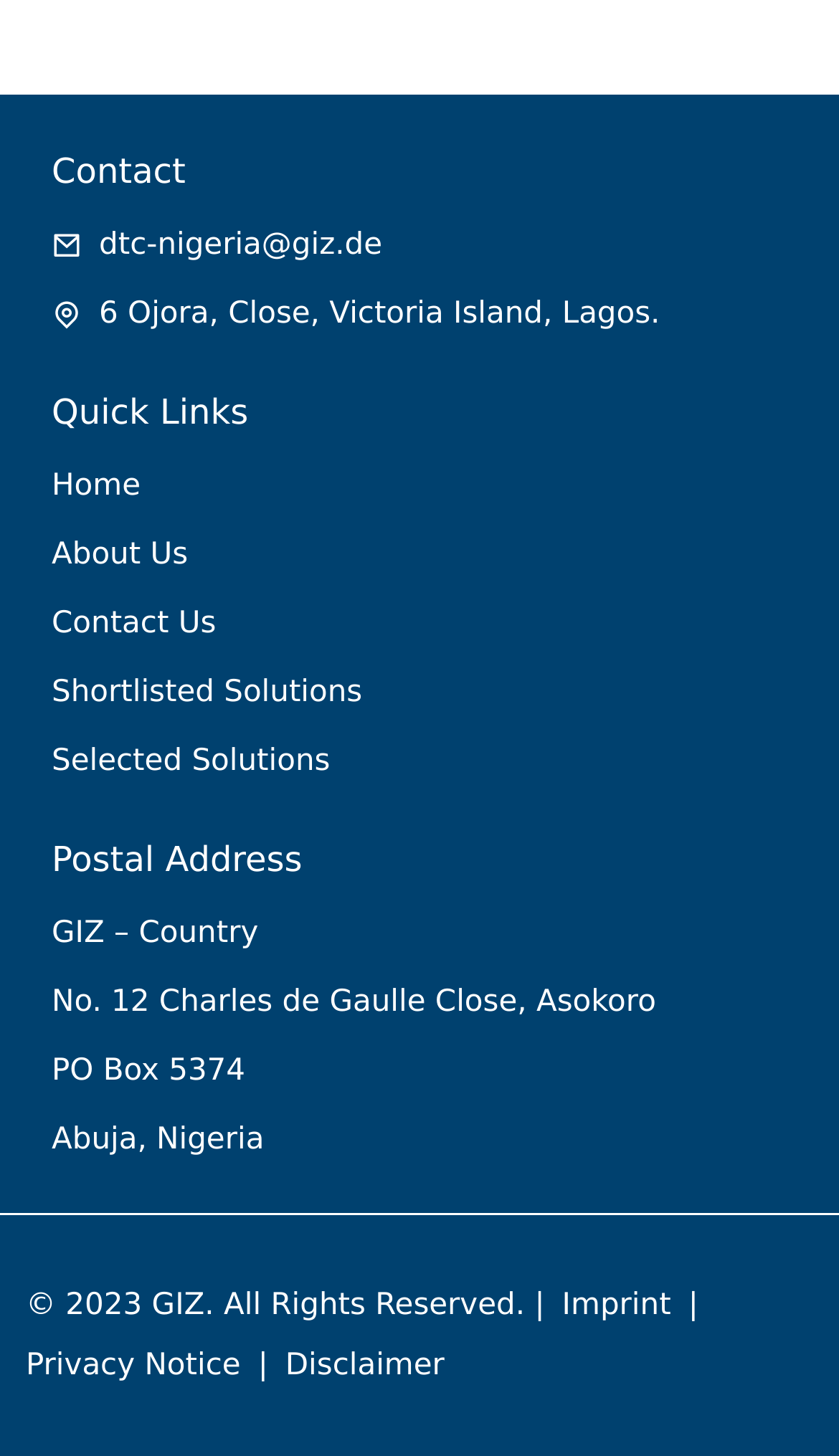Please identify the coordinates of the bounding box for the clickable region that will accomplish this instruction: "click Contact Us".

[0.062, 0.417, 0.258, 0.44]